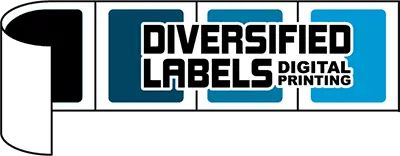Please answer the following question using a single word or phrase: 
What industry does the company 'Diversified Labels Digital Printing' operate in?

Printing